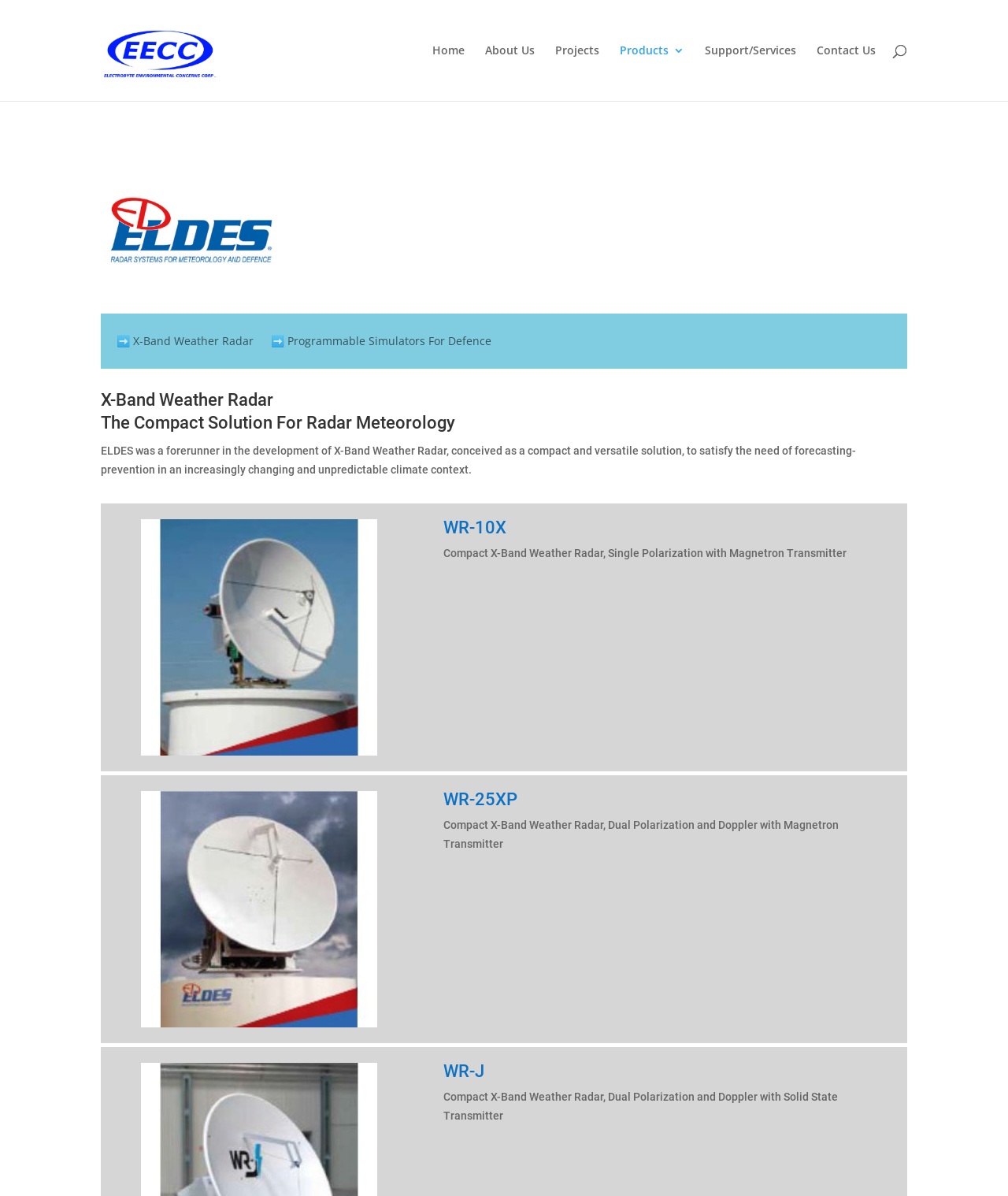Give a concise answer of one word or phrase to the question: 
What is the company behind the X-Band Weather Radar?

Electrobyte Environmental Concerns Corp.